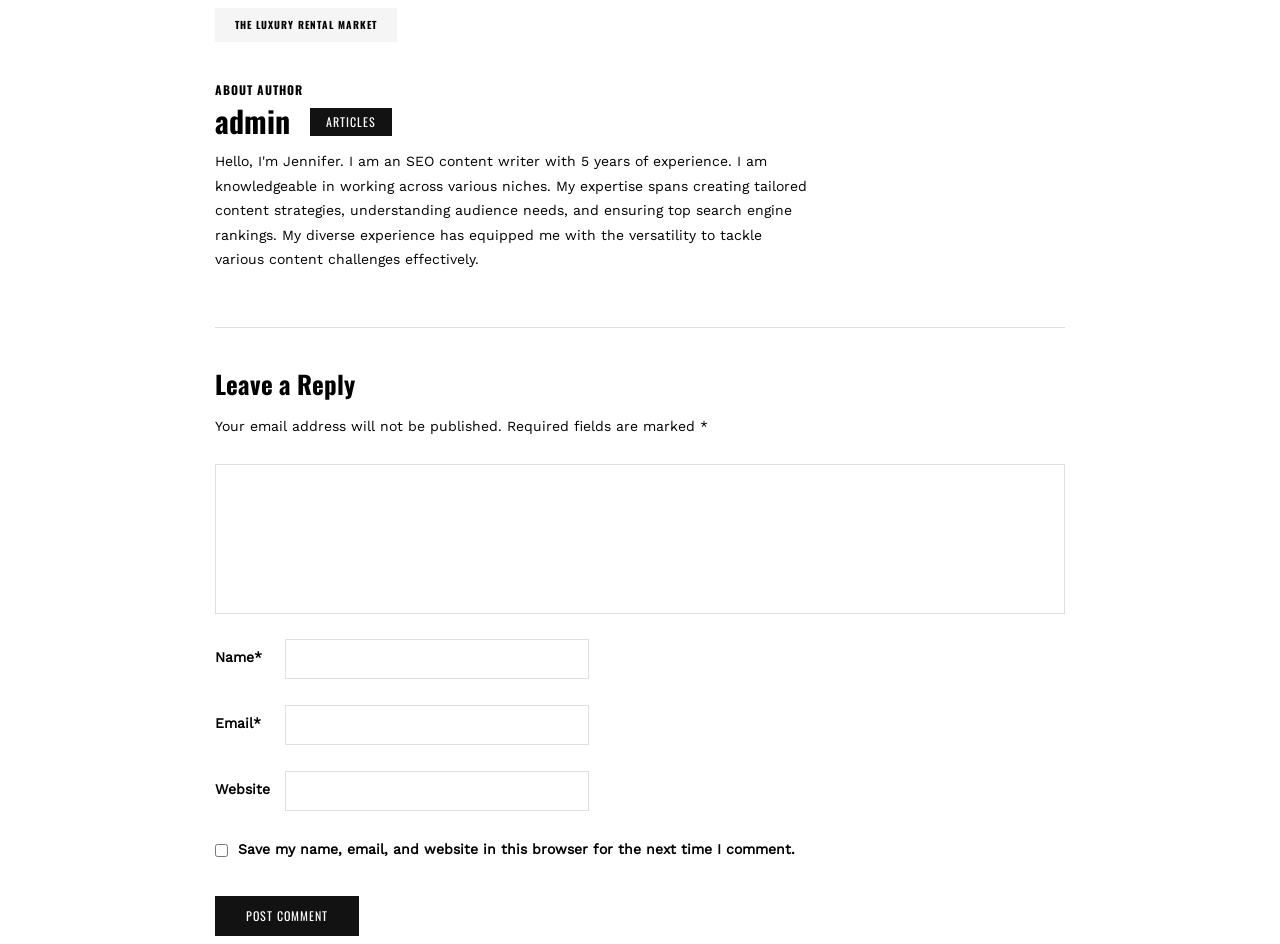Please specify the bounding box coordinates of the clickable region necessary for completing the following instruction: "Leave a comment". The coordinates must consist of four float numbers between 0 and 1, i.e., [left, top, right, bottom].

[0.168, 0.949, 0.28, 0.992]